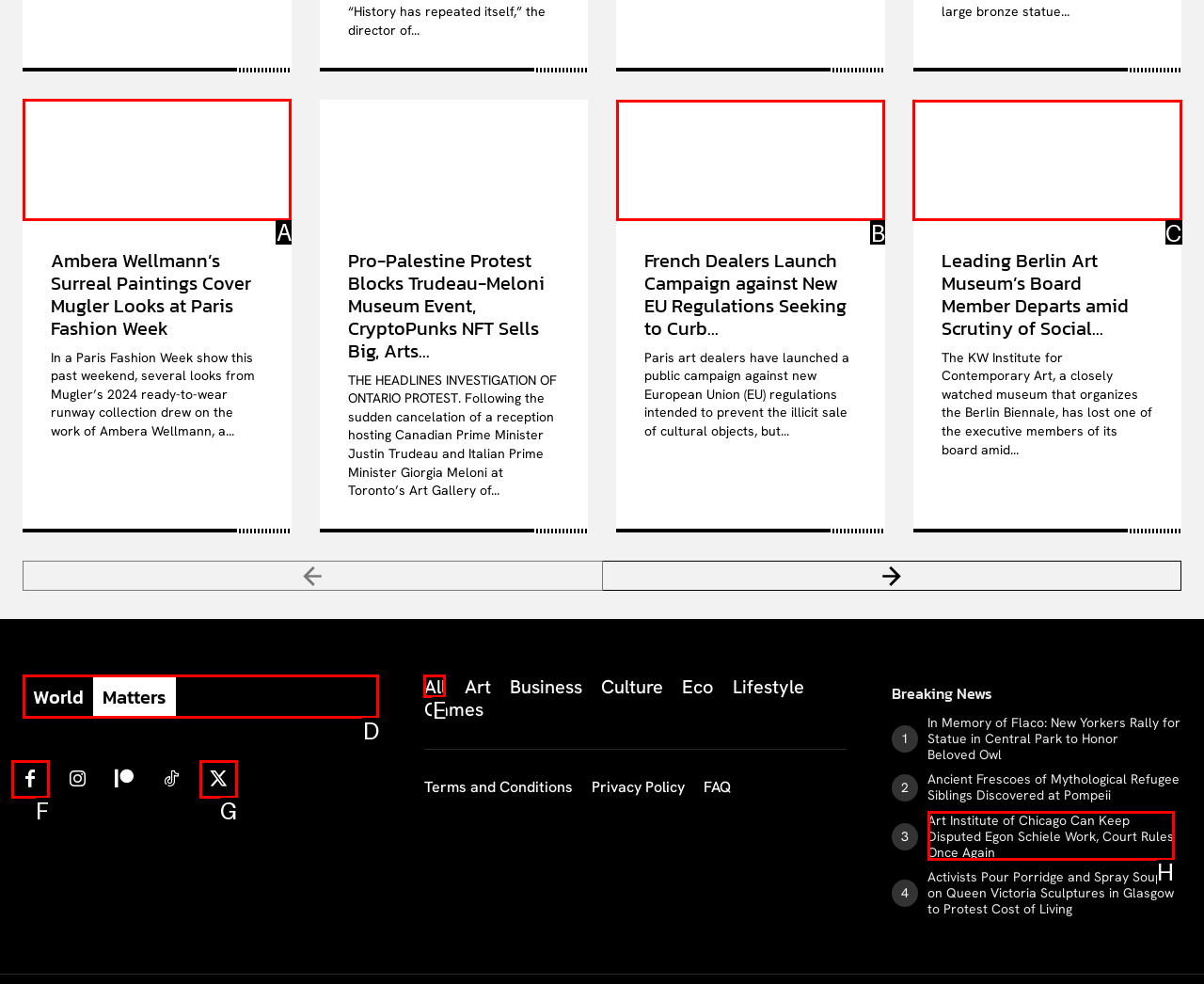Determine which letter corresponds to the UI element to click for this task: Click on the 'Mugler' link
Respond with the letter from the available options.

A